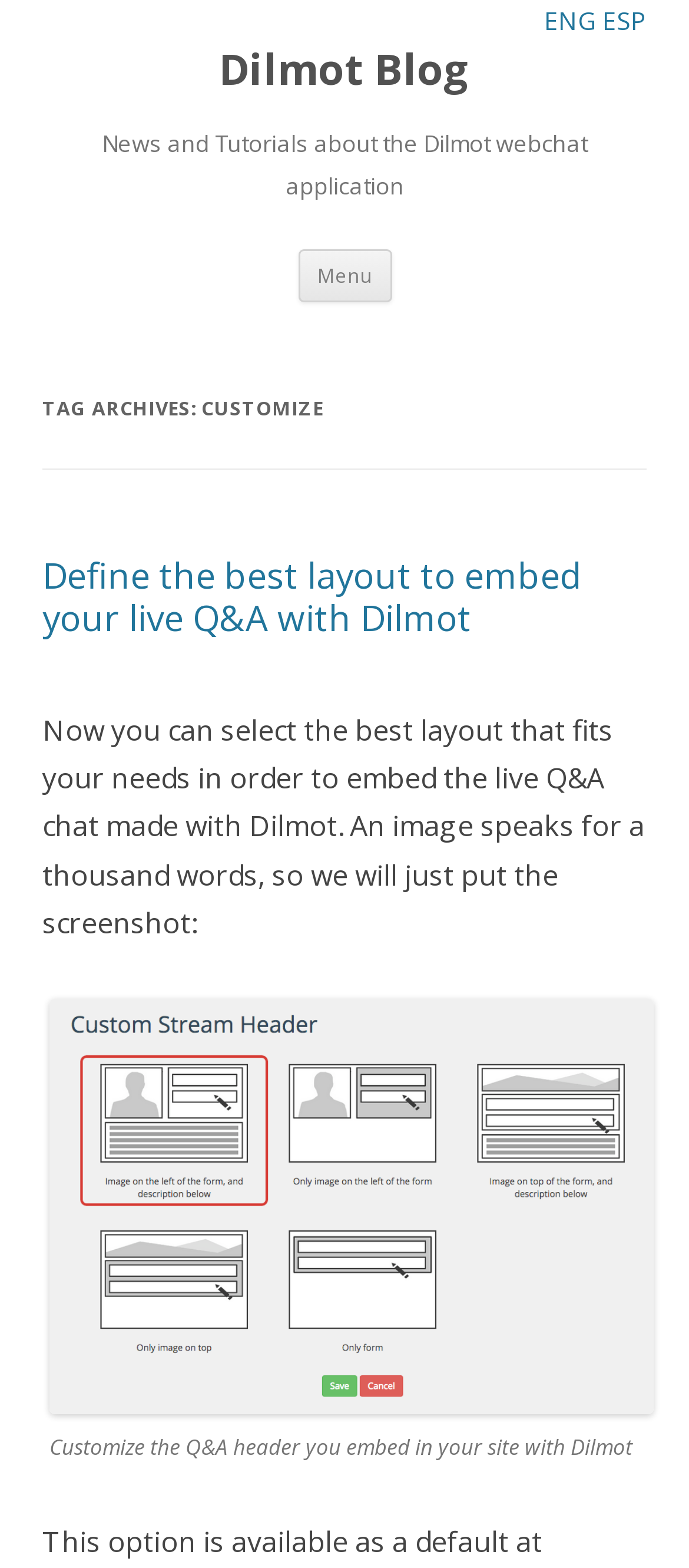Given the element description: "Dilmot Blog", predict the bounding box coordinates of the UI element it refers to, using four float numbers between 0 and 1, i.e., [left, top, right, bottom].

[0.318, 0.027, 0.682, 0.062]